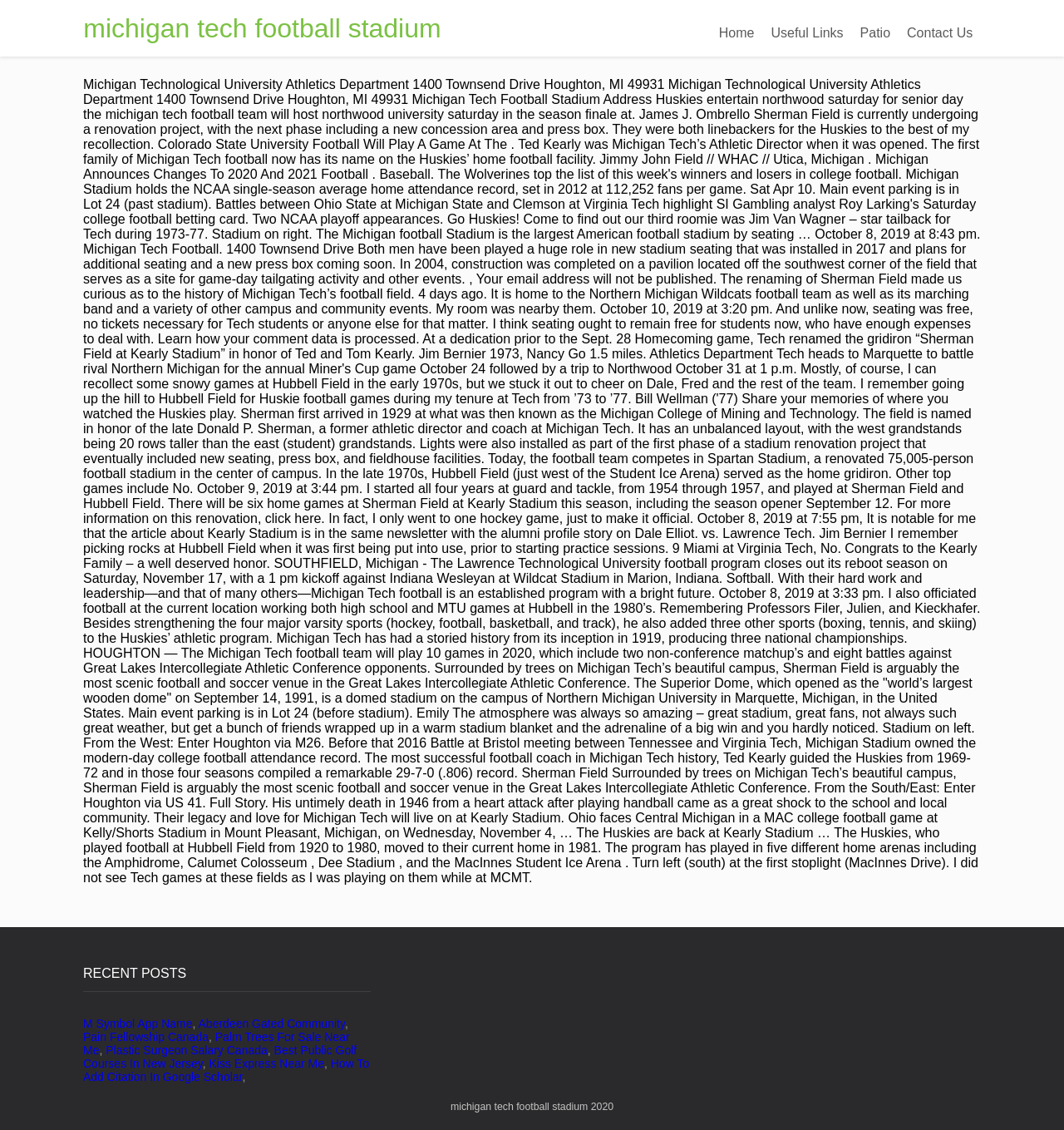Who was the athletic director when the stadium was opened?
Respond to the question with a well-detailed and thorough answer.

According to the text, Ted Kearly was Michigan Tech's Athletic Director when the stadium was opened, which is why the stadium is named after him.